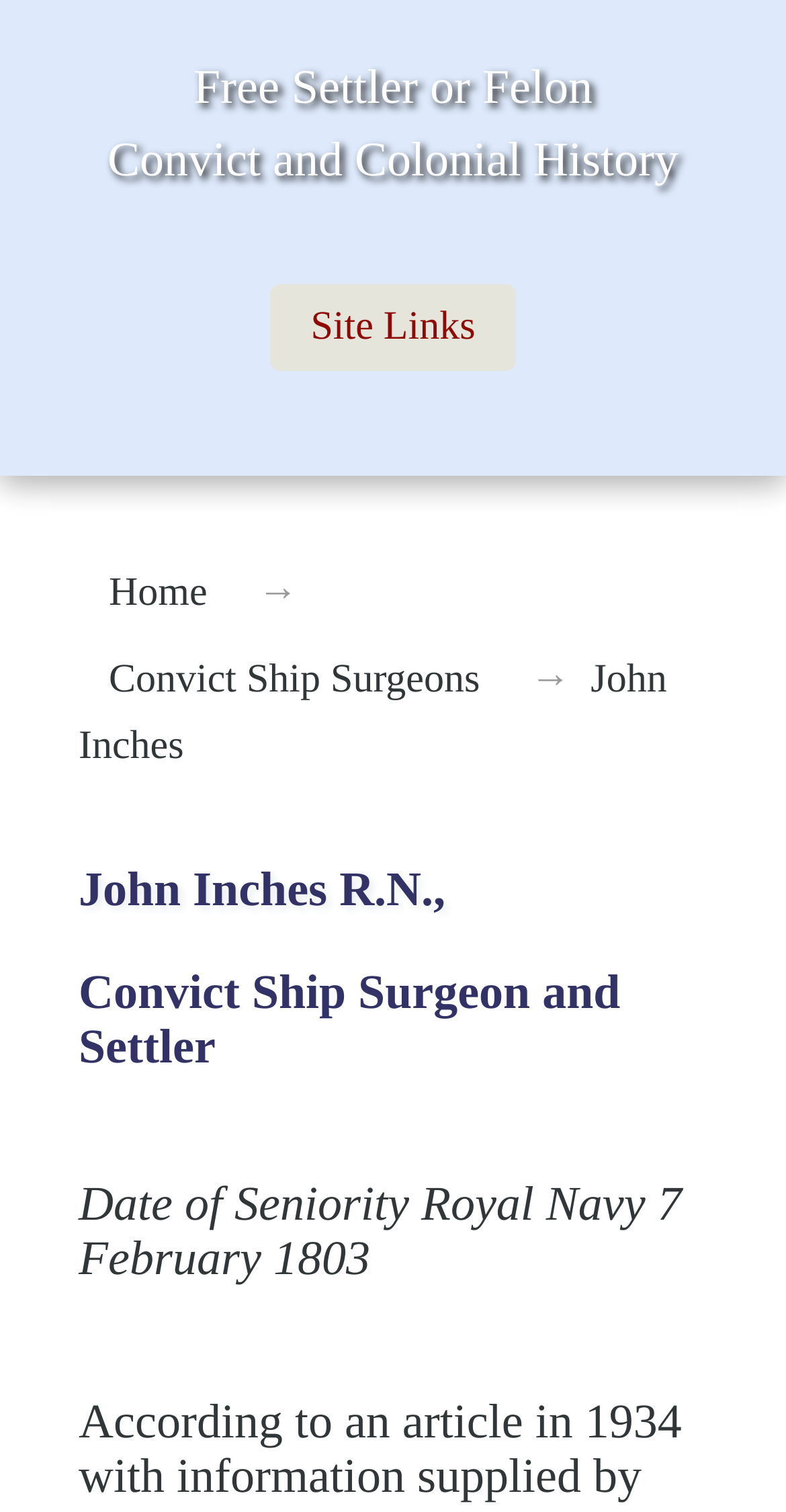Answer the question below in one word or phrase:
How many links are under 'Site Links'?

3